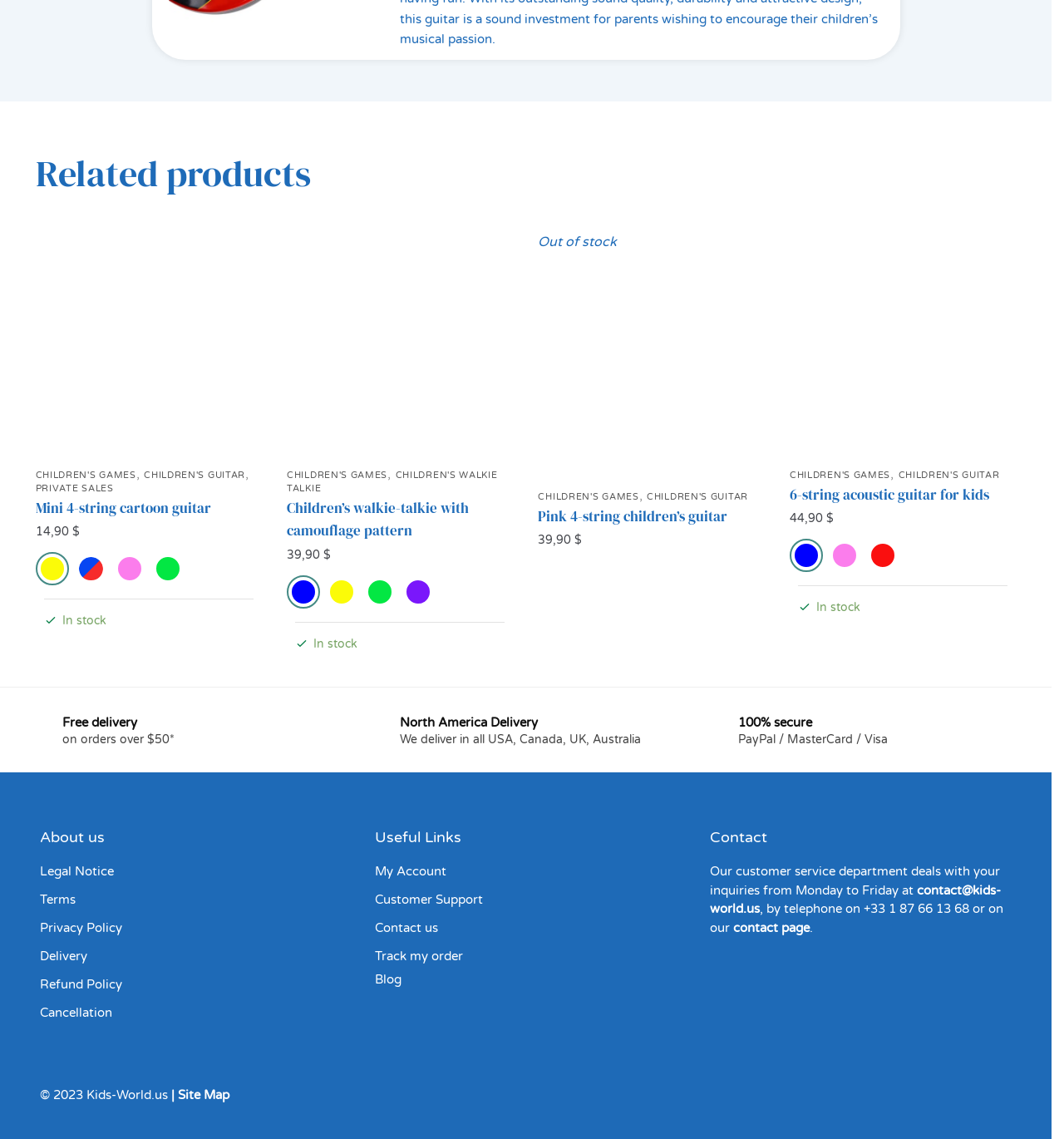What is the delivery policy for North America?
Look at the image and respond with a one-word or short phrase answer.

Delivered in all USA, Canada, UK, Australia